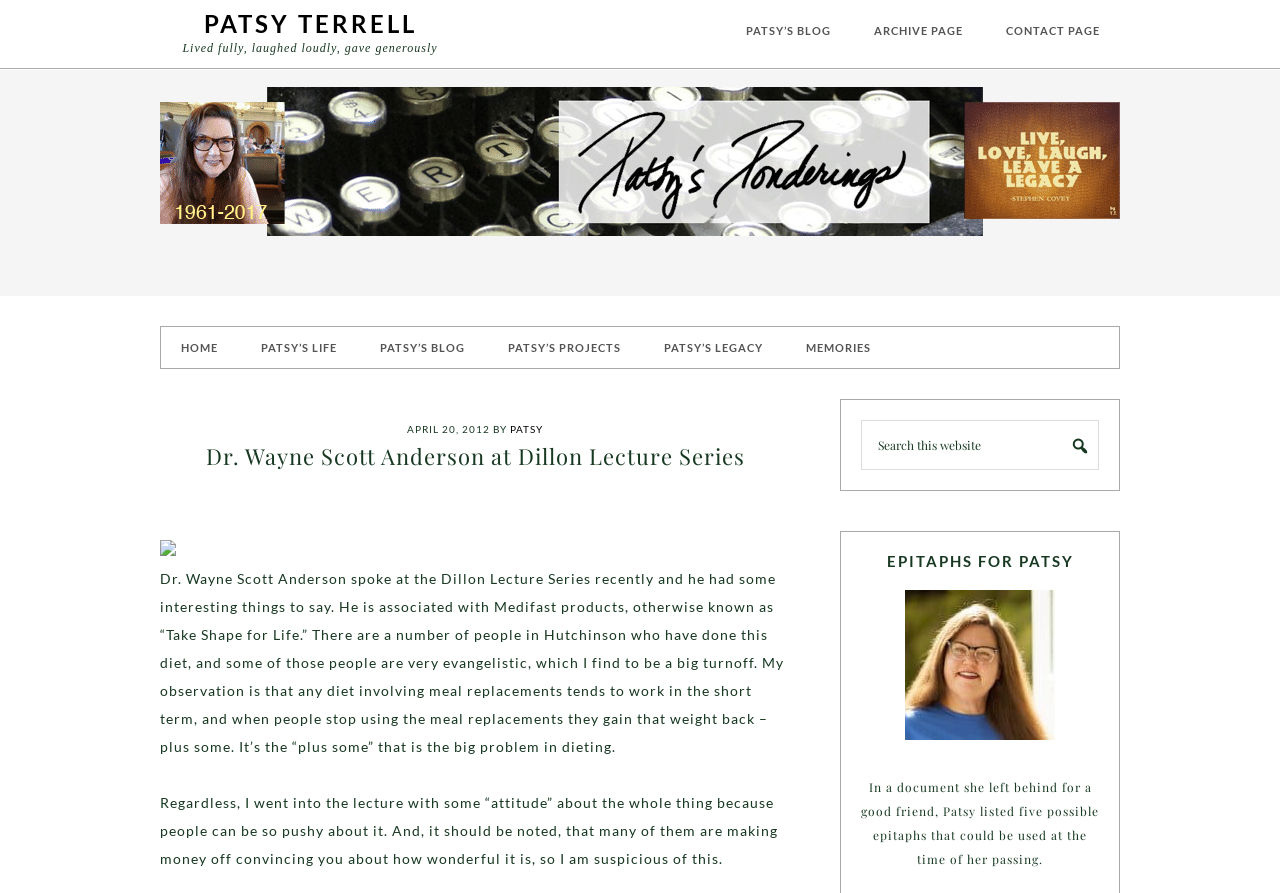Determine the bounding box coordinates of the UI element that matches the following description: "Patsy Terrell". The coordinates should be four float numbers between 0 and 1 in the format [left, top, right, bottom].

[0.159, 0.01, 0.325, 0.043]